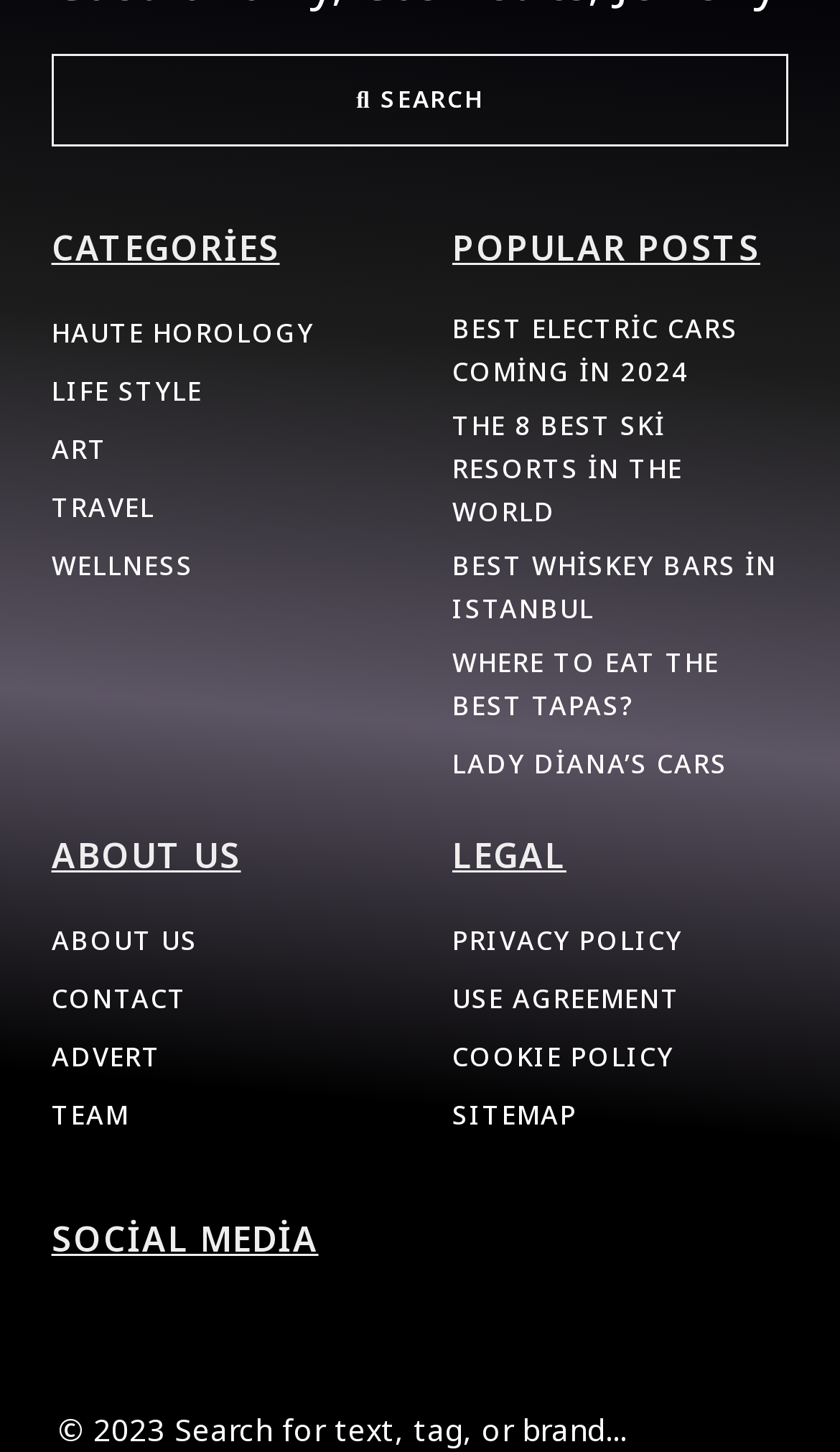Can you identify the bounding box coordinates of the clickable region needed to carry out this instruction: 'Check the privacy policy'? The coordinates should be four float numbers within the range of 0 to 1, stated as [left, top, right, bottom].

[0.538, 0.633, 0.813, 0.663]